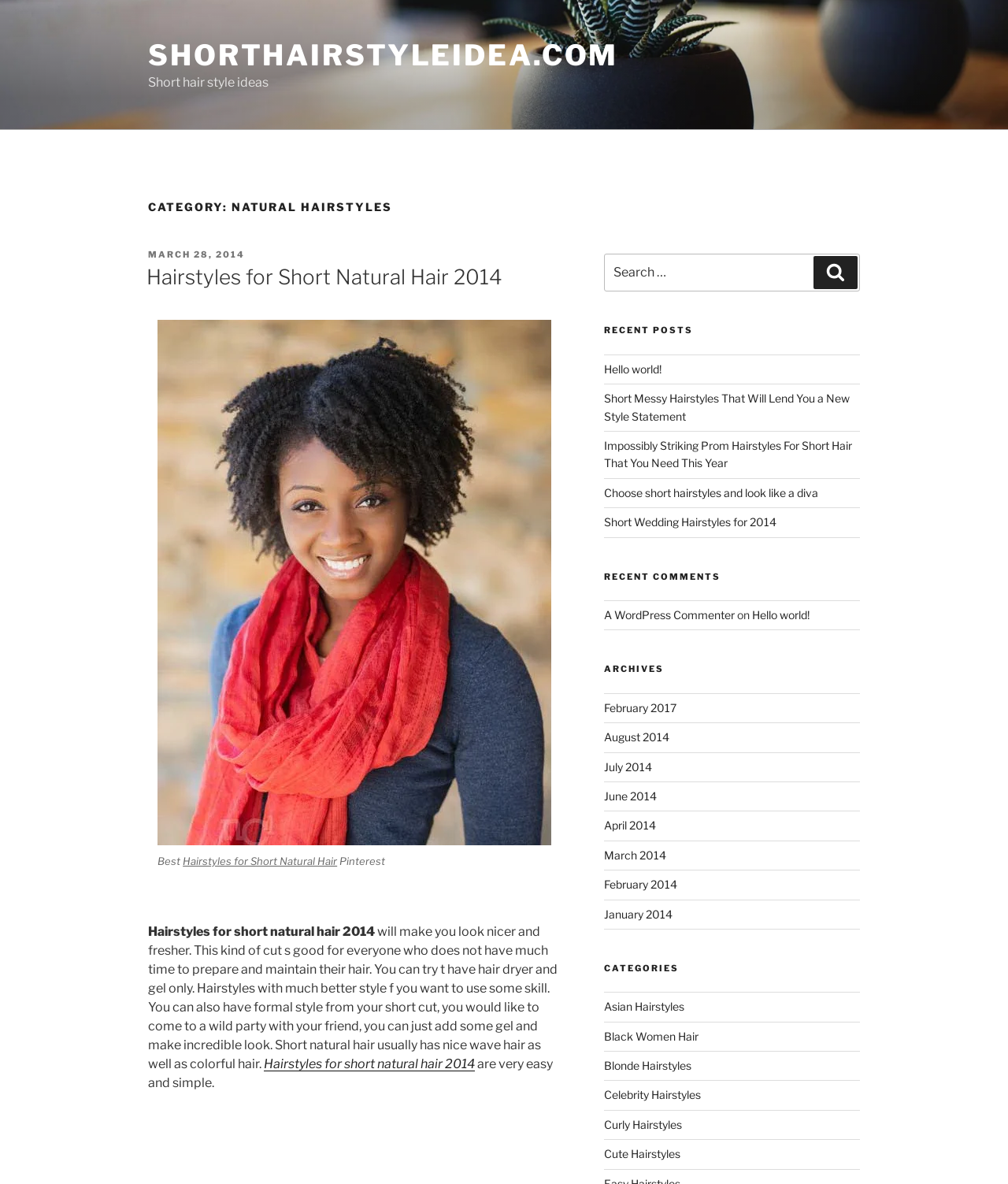Please specify the bounding box coordinates of the region to click in order to perform the following instruction: "Search for something".

[0.599, 0.214, 0.853, 0.246]